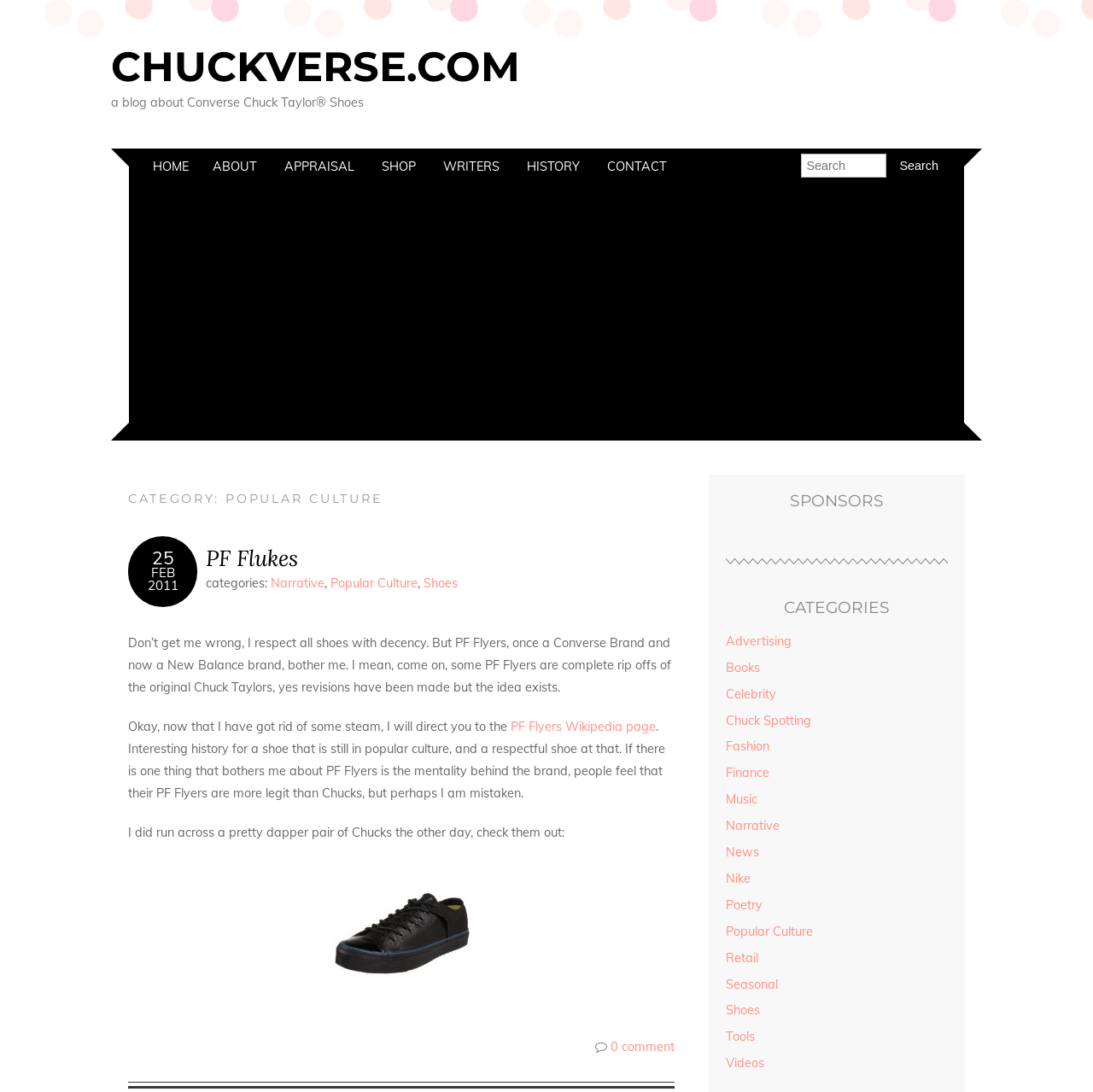Based on the image, please elaborate on the answer to the following question:
What is the topic of the article?

The topic of the article can be found in the article header, where it says 'PF Flukes'. This indicates that the article is discussing PF Flukes, which are a type of shoe.